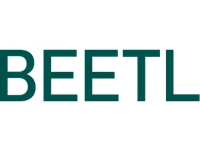Please give a one-word or short phrase response to the following question: 
What is the likely target audience of BEETL Skincare?

Those promoting natural beauty and self-care